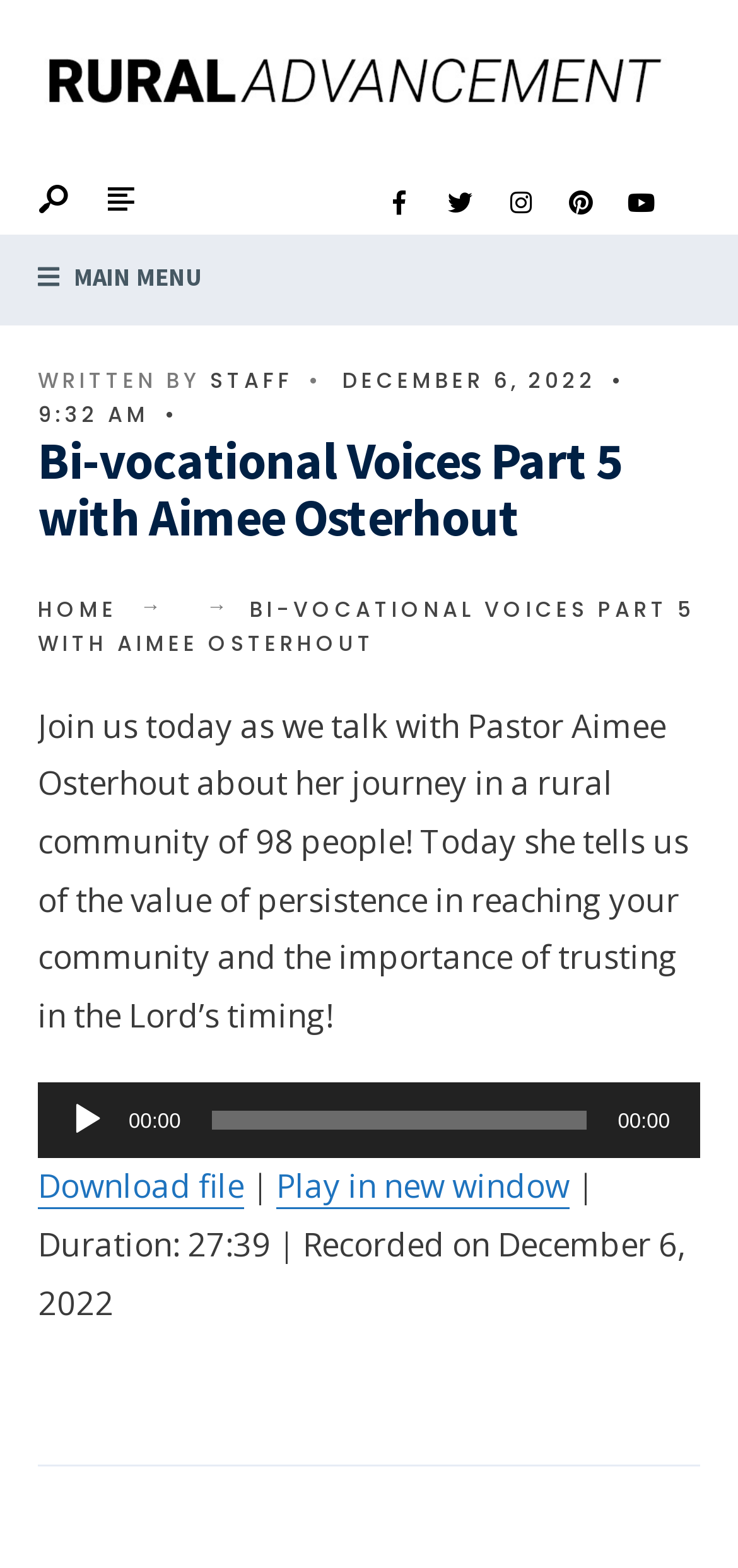Generate a thorough caption that explains the contents of the webpage.

This webpage is about an audio podcast titled "Bi-vocational Voices Part 5 with Aimee Osterhout" from Rural Advancement. At the top left, there is a logo of Rural Advancement, which is an image with a link to the organization's main page. Below the logo, there are several social media links represented by icons. 

To the right of the logo, there is a main menu link and a written-by section with a link to the staff page. The date "December 6, 2022" and time "9:32 AM" are displayed next to the written-by section. 

The main content of the webpage is the podcast episode, which has a heading "Bi-vocational Voices Part 5 with Aimee Osterhout" and a brief summary describing the episode's topic. Below the summary, there is an audio player with a play button, a timer, and a time slider. 

Under the audio player, there are options to download the file, play it in a new window, and view the duration and recording date of the episode. At the very top of the page, there is a search bar.